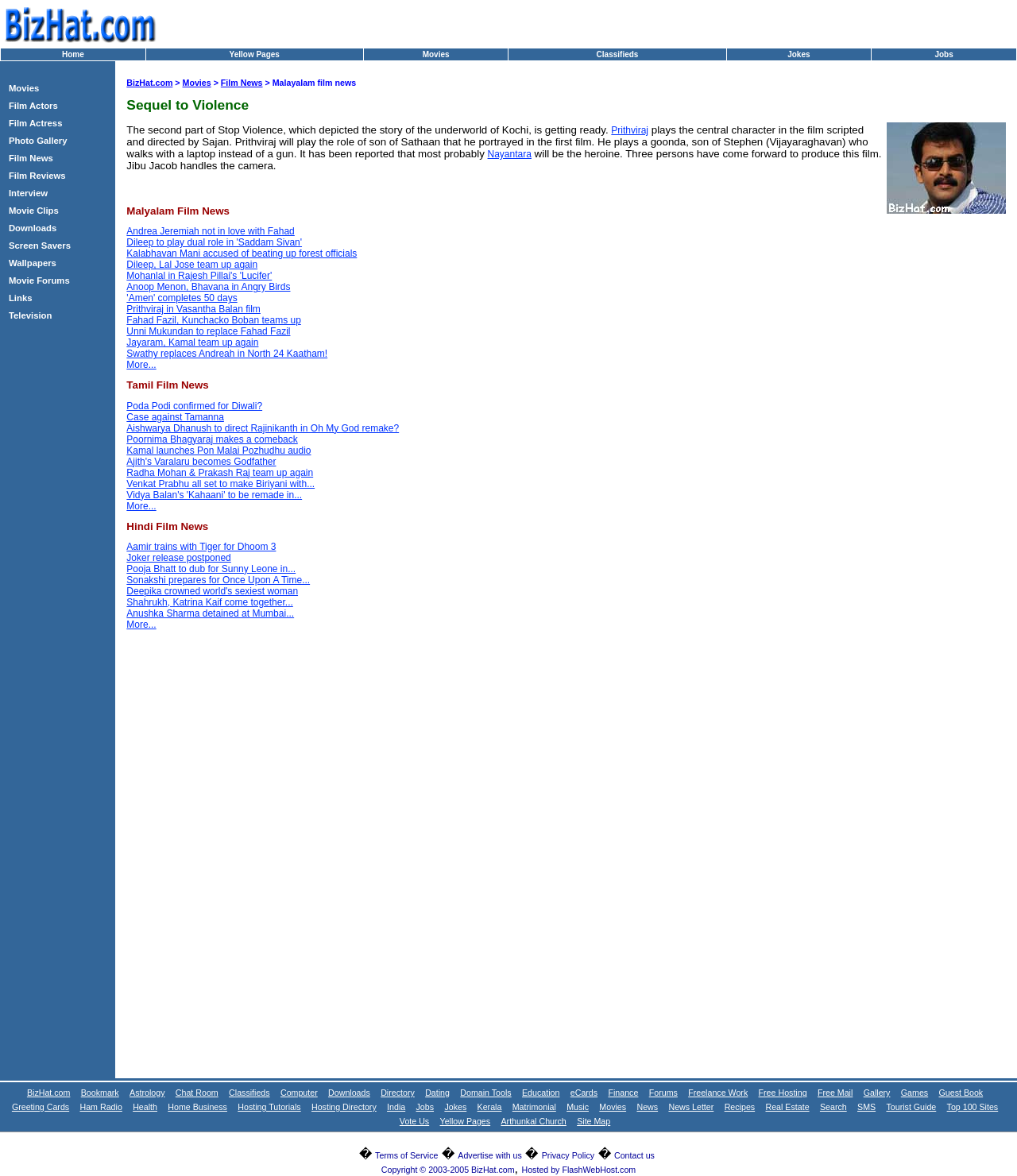Give a detailed account of the webpage's layout and content.

The webpage is about BizHat.com, a website focused on Malayalam films, movies, and film news. At the top, there is a navigation menu with links to different sections, including Home, Yellow Pages, Movies, Classifieds, Jokes, and Jobs.

Below the navigation menu, there is a section with multiple links to various categories, such as Movies, Film Actors, Film Actress, Photo Gallery, Film News, Film Reviews, Interview, Movie Clips, Downloads, Screen Savers, Wallpapers, Movie Forums, Links, and Television.

The main content of the webpage is a news article about Malayalam film news, specifically about the sequel to the film "Stop Violence". The article provides information about the film's plot, cast, and crew. There are also links to other news articles about Malayalam films, Tamil films, and Hindi films.

The webpage has a simple layout with a focus on providing information about Malayalam films and film news. There are no images on the page, but there are many links to other articles and sections of the website.